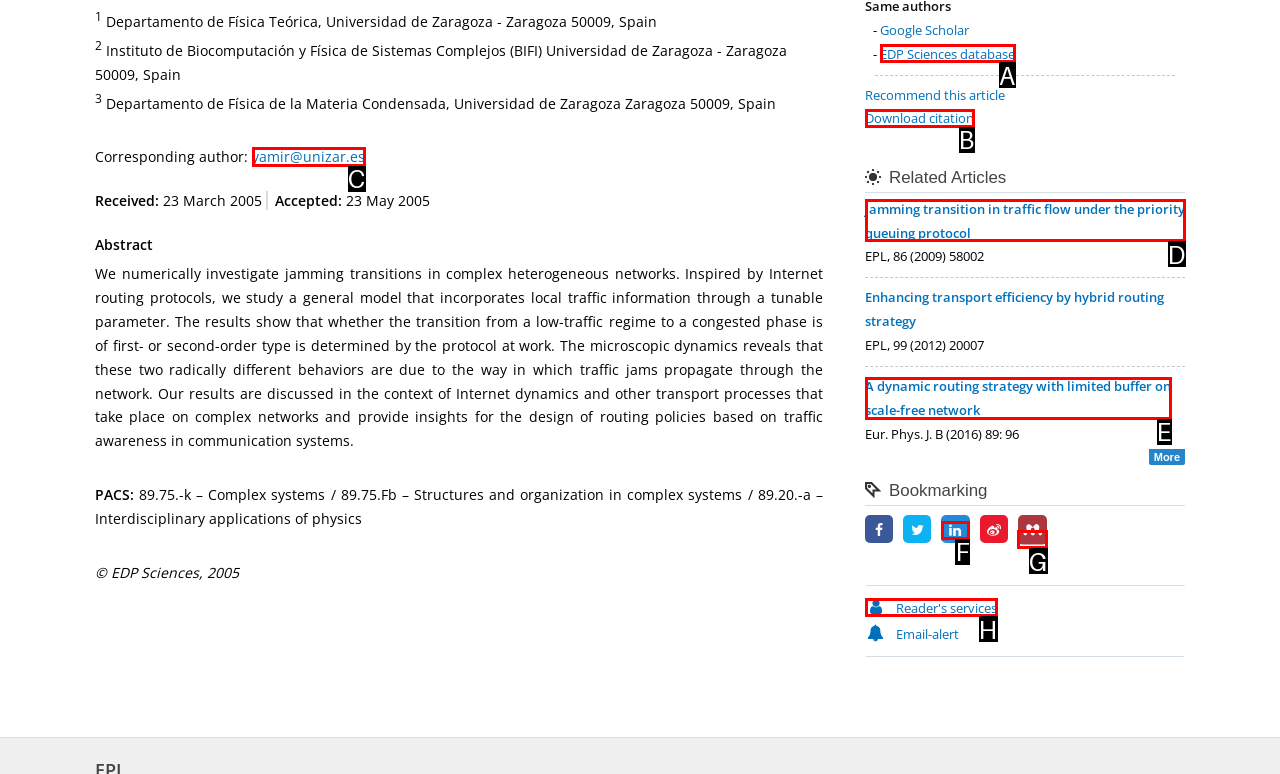Based on the element described as: Reader's services
Find and respond with the letter of the correct UI element.

H